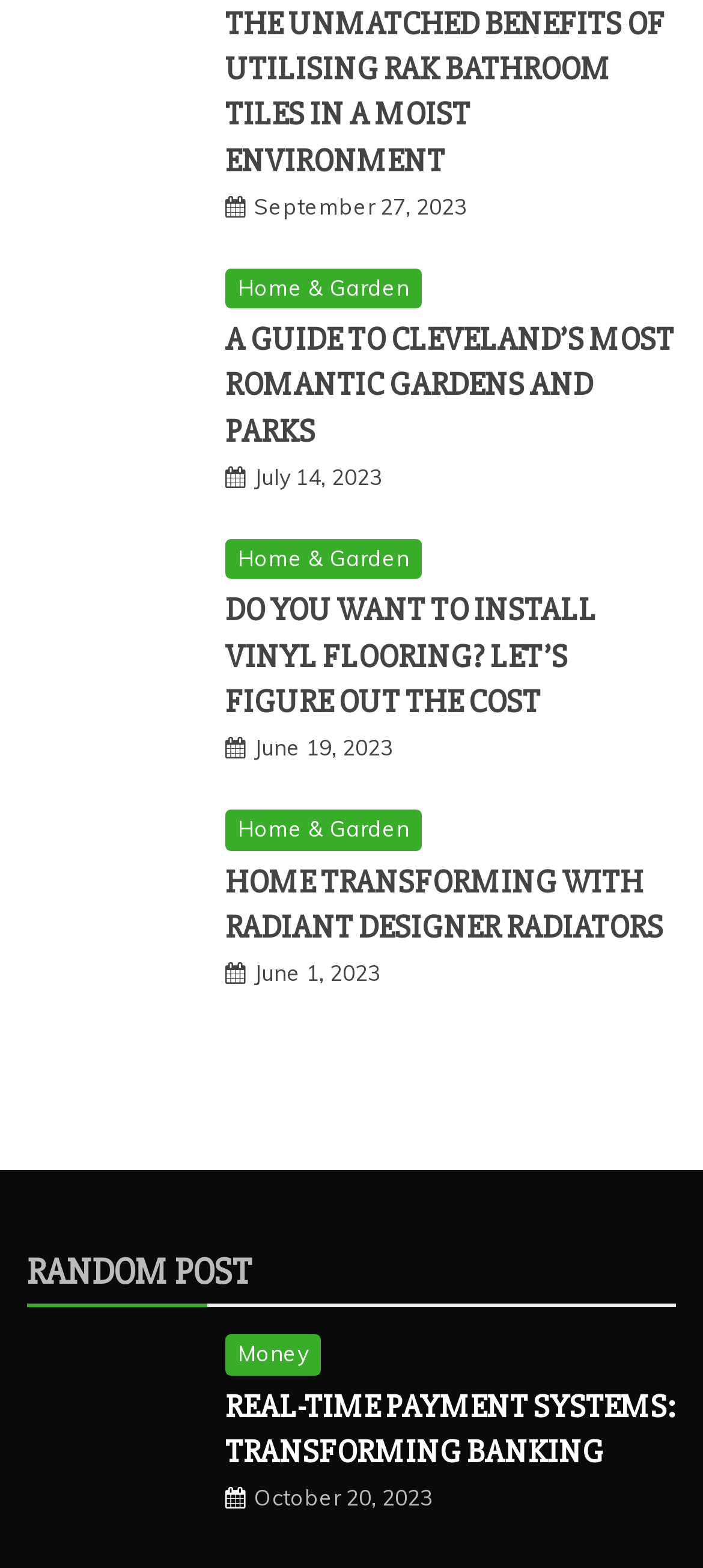Locate the bounding box coordinates of the element I should click to achieve the following instruction: "Read about the unmatched benefits of utilizing RAK bathroom tiles in a moist environment".

[0.321, 0.001, 0.962, 0.123]